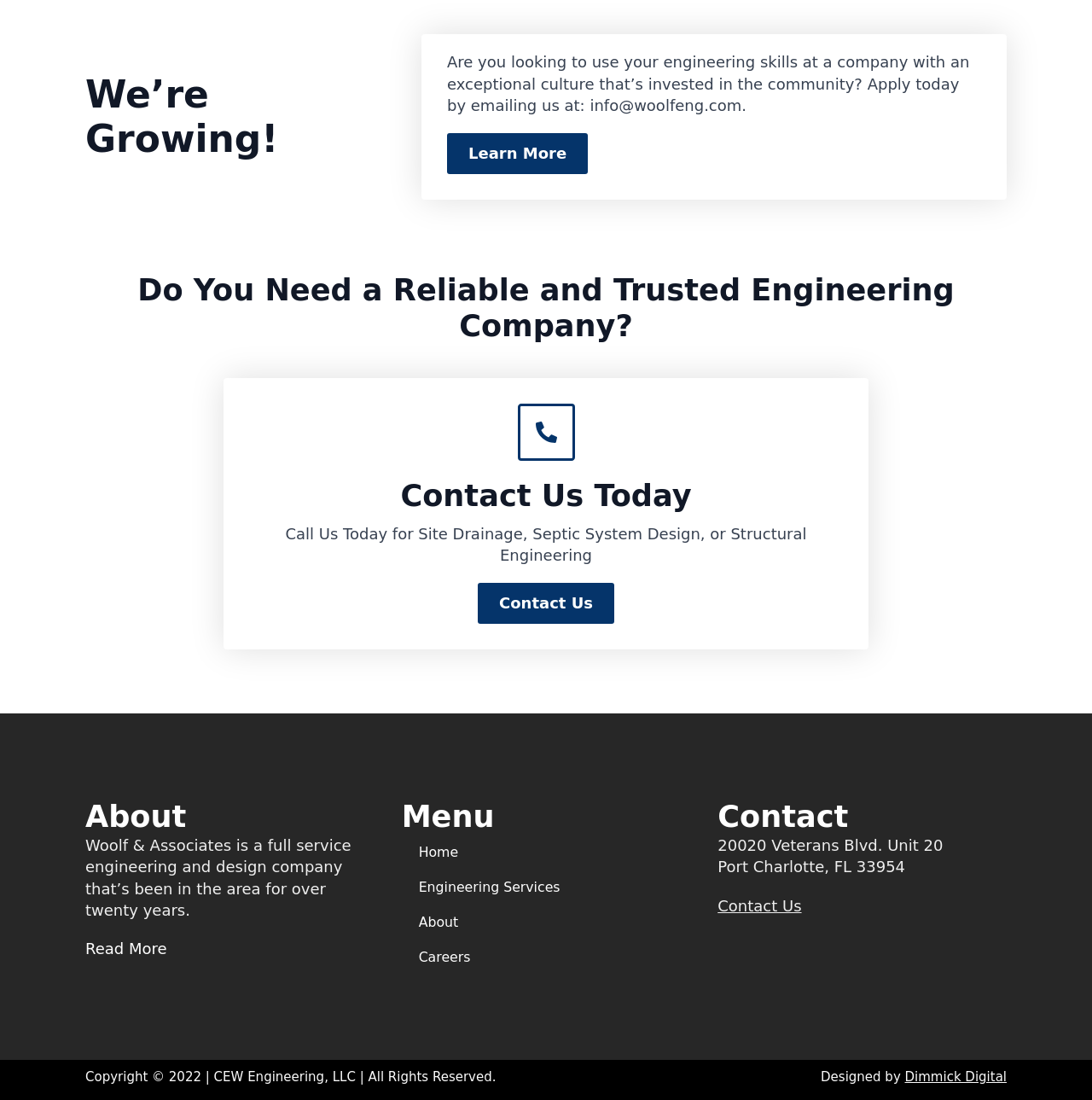Answer the question in one word or a short phrase:
What is the company's name?

Woolf & Associates